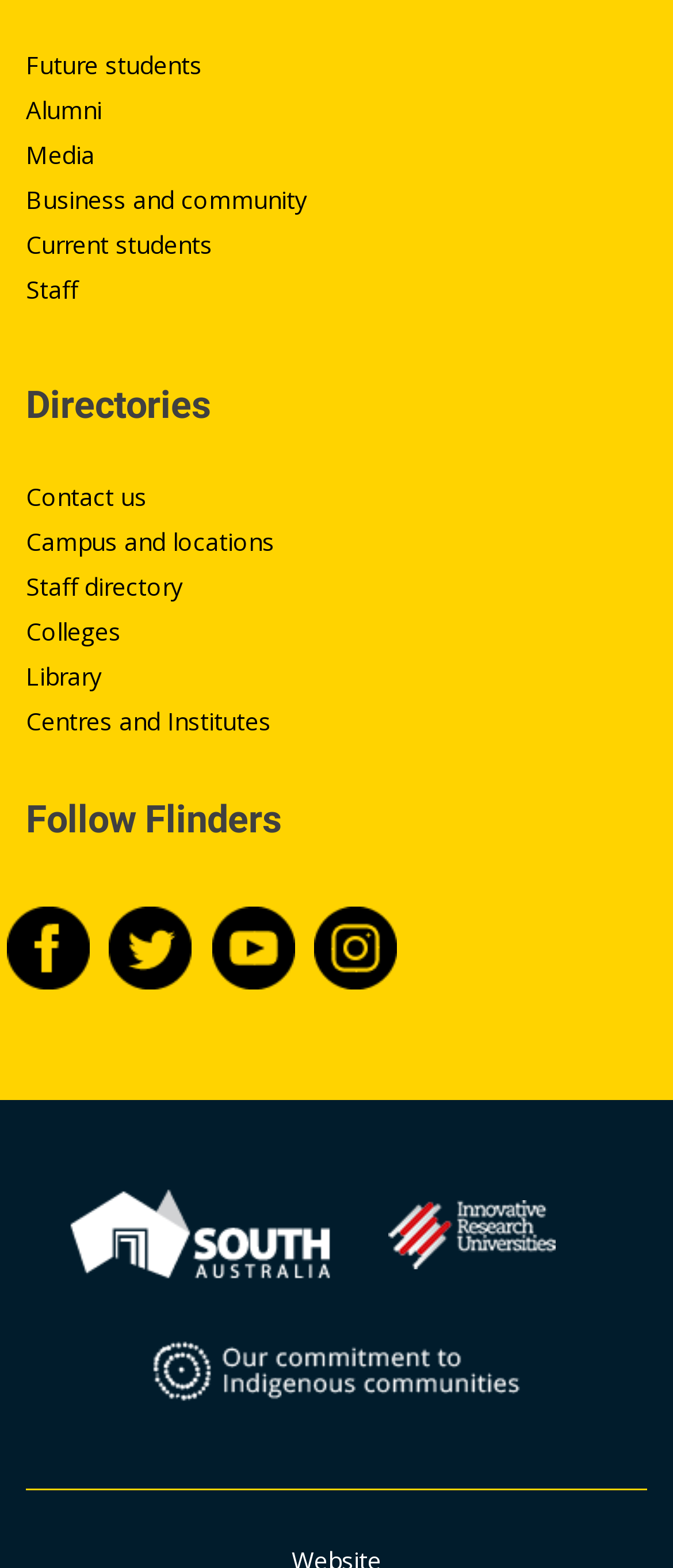Please find the bounding box for the following UI element description. Provide the coordinates in (top-left x, top-left y, bottom-right x, bottom-right y) format, with values between 0 and 1: UVic e-Publishing

None